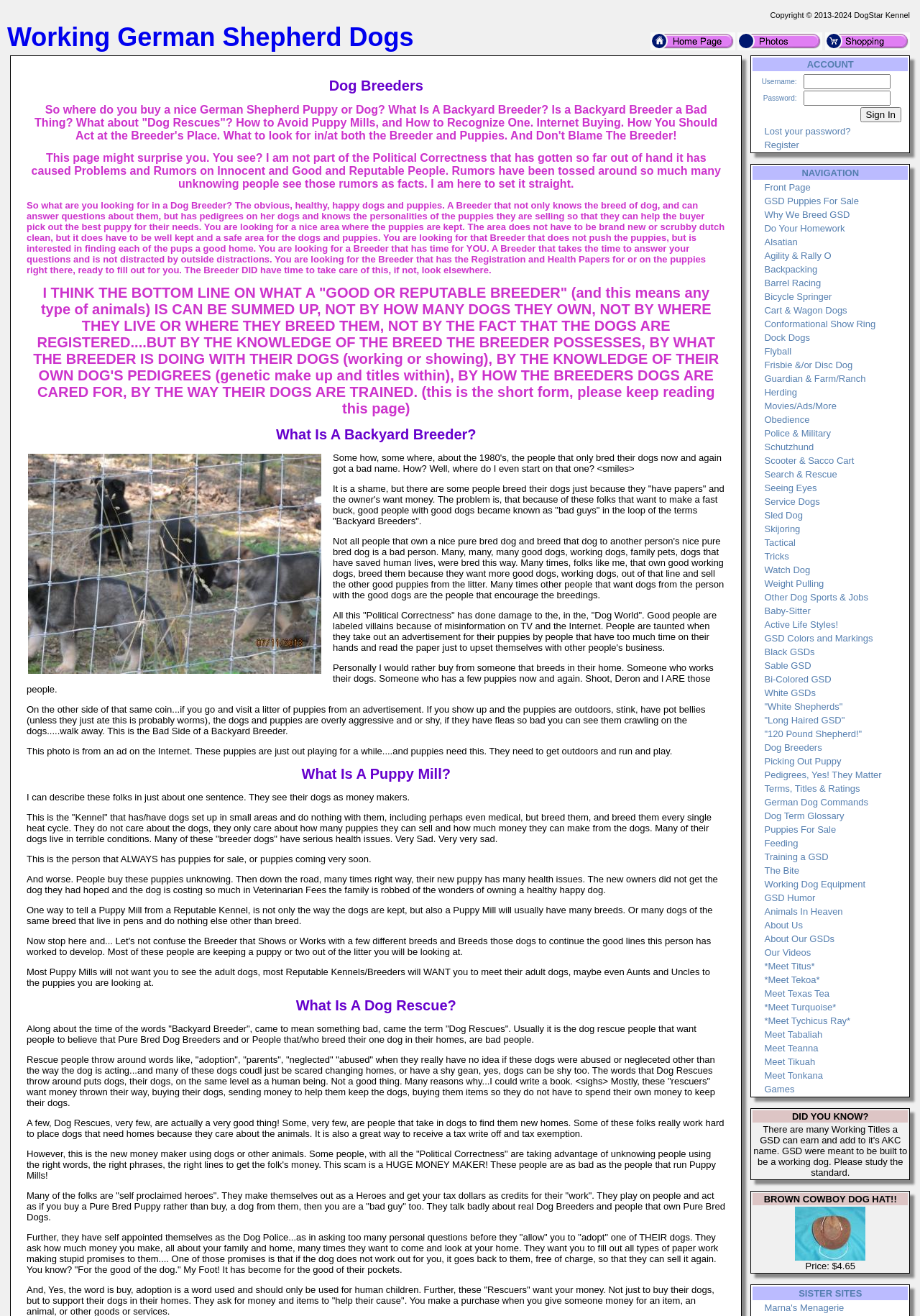Give an extensive and precise description of the webpage.

The webpage is for Working German Shepherd Dogs, a website focused on the importance of German Shepherd Dogs having a job. At the top of the page, there is a copyright notice "Copyright © 2013-2024 DogStar Kennel" and a navigation bar with links to "Working German Shepherd Dogs", "Home", "Photos", and "Store". The "Store" link has an image of "Internet Puppies" next to it.

Below the navigation bar, there is a table with two columns. The left column has a login form with fields for username and password, and a "Sign In" button. There are also links to "Lost your password?" and "Register". The right column has a navigation menu with links to various pages, including "Front Page", "GSD Puppies For Sale", "Why We Breed GSD", "Do Your Homework", "Alsatian", and several others related to dog activities such as agility, backpacking, and barrel racing.

The overall layout of the page is organized, with clear headings and concise text. The use of tables and columns helps to structure the content and make it easy to navigate.